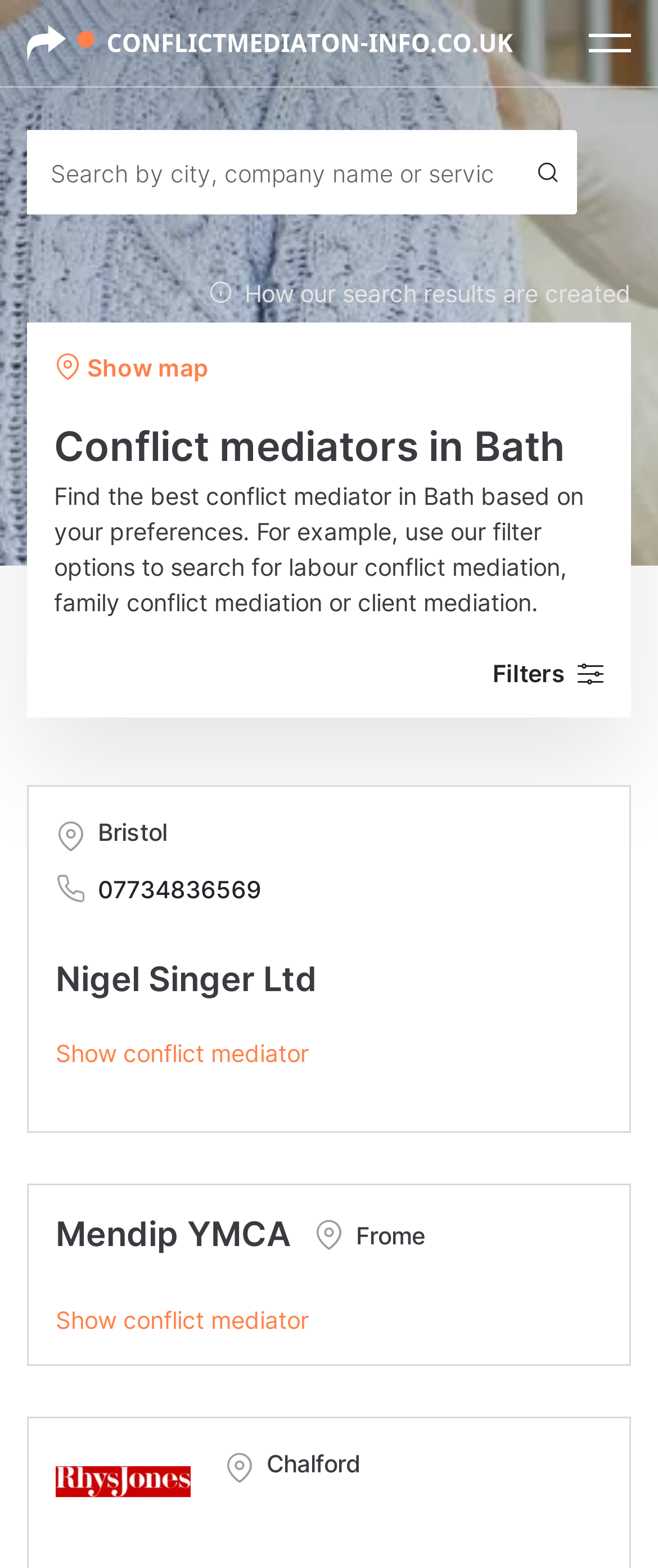What is the phone number of the first conflict mediator?
Based on the image, give a one-word or short phrase answer.

07734836569